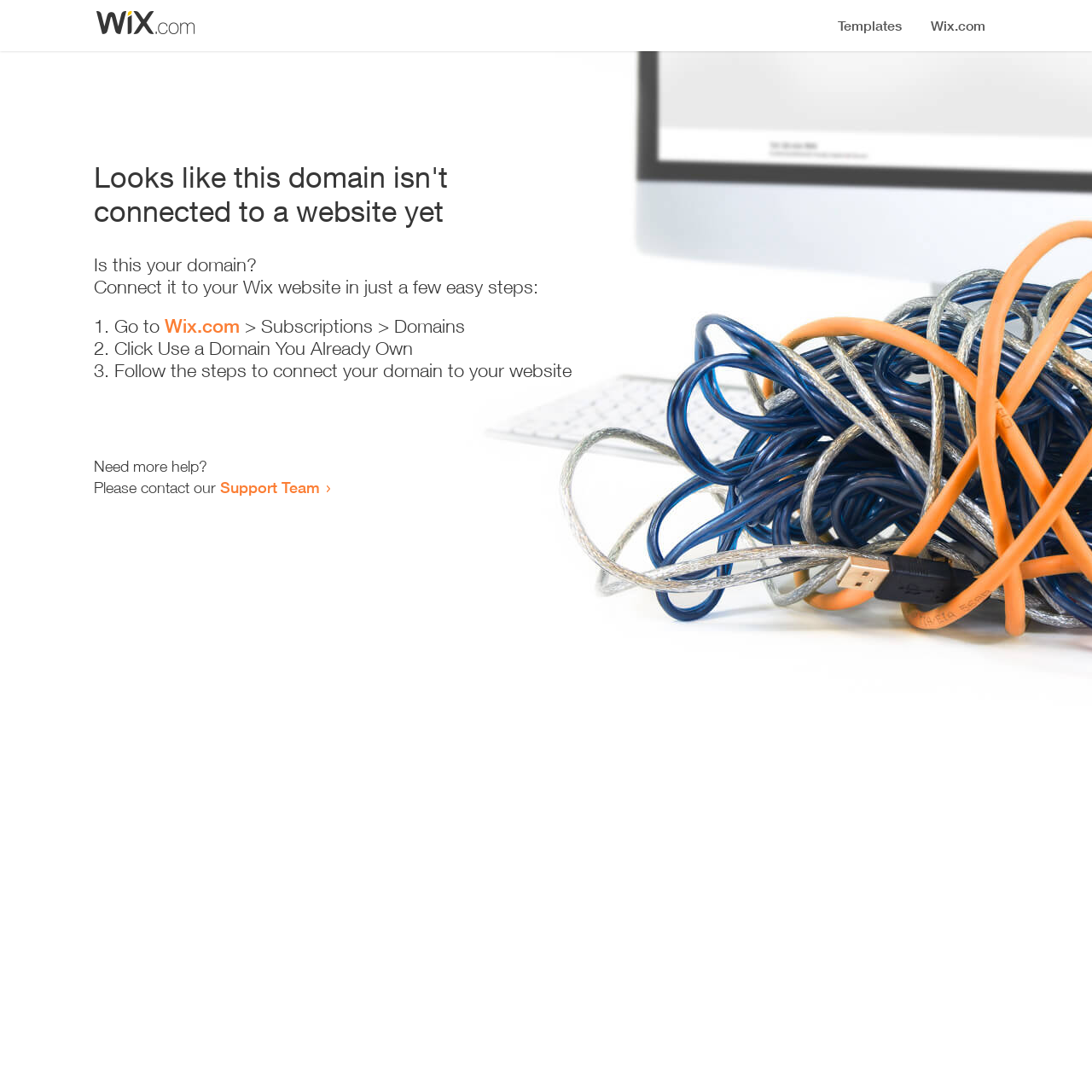Locate and extract the text of the main heading on the webpage.

Looks like this domain isn't
connected to a website yet